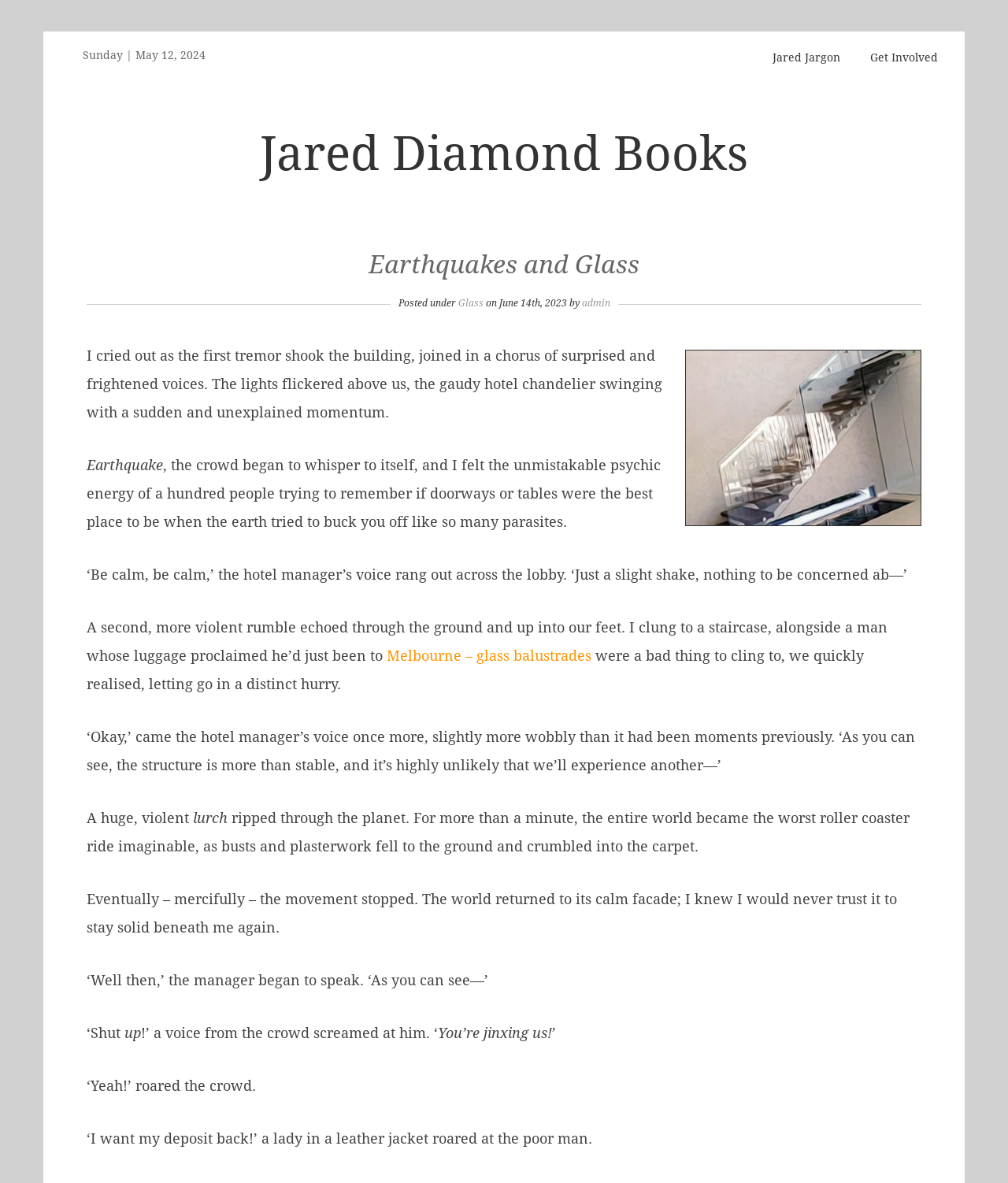Reply to the question with a single word or phrase:
What is the title of the book?

Earthquakes and Glass